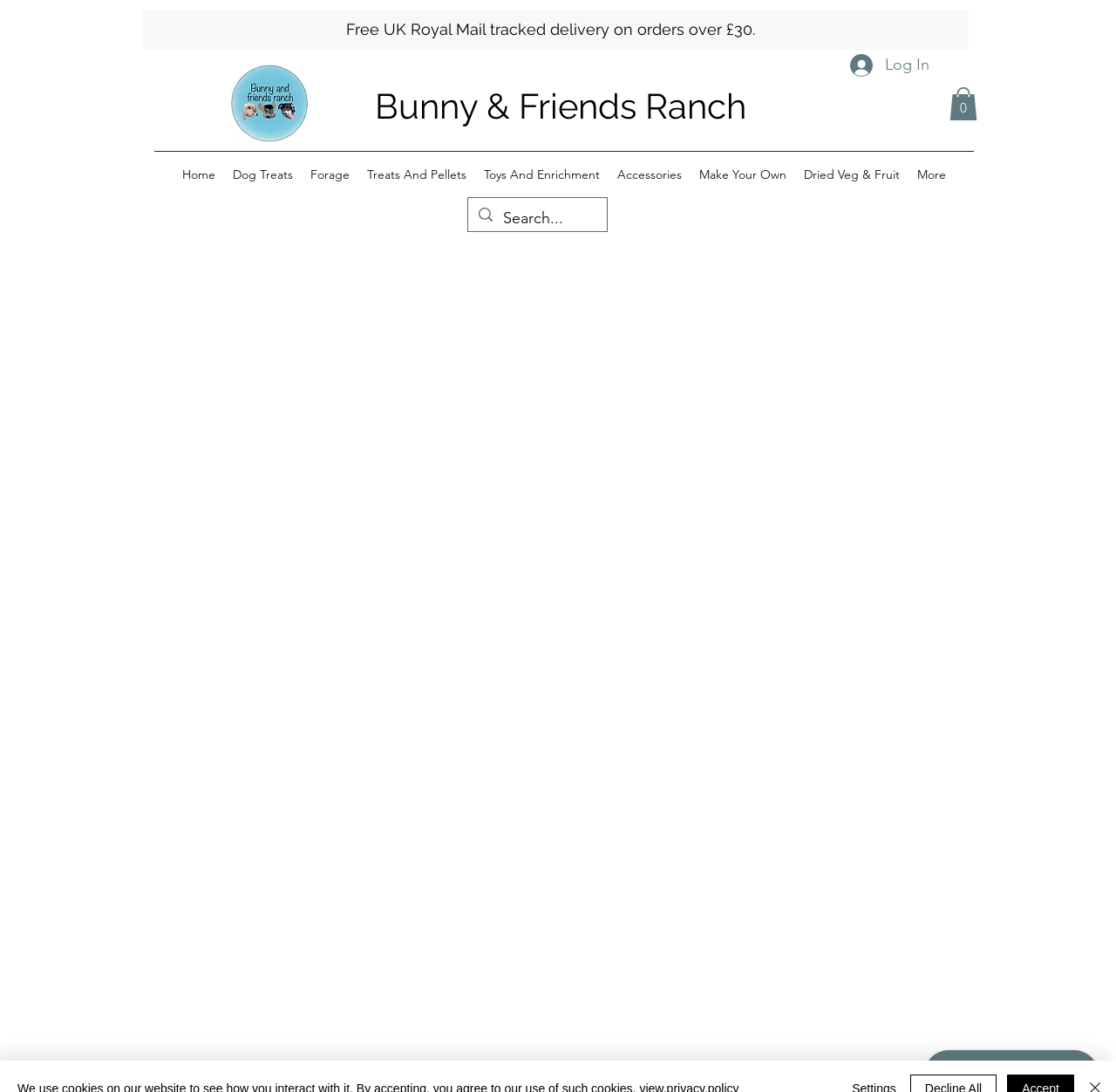What is the navigation menu item after 'Home'?
Using the image as a reference, answer the question in detail.

The navigation menu is located at the top center of the webpage, and it has several items including 'Home', 'Dog Treats', 'Forage', and others. The item after 'Home' is 'Dog Treats'.